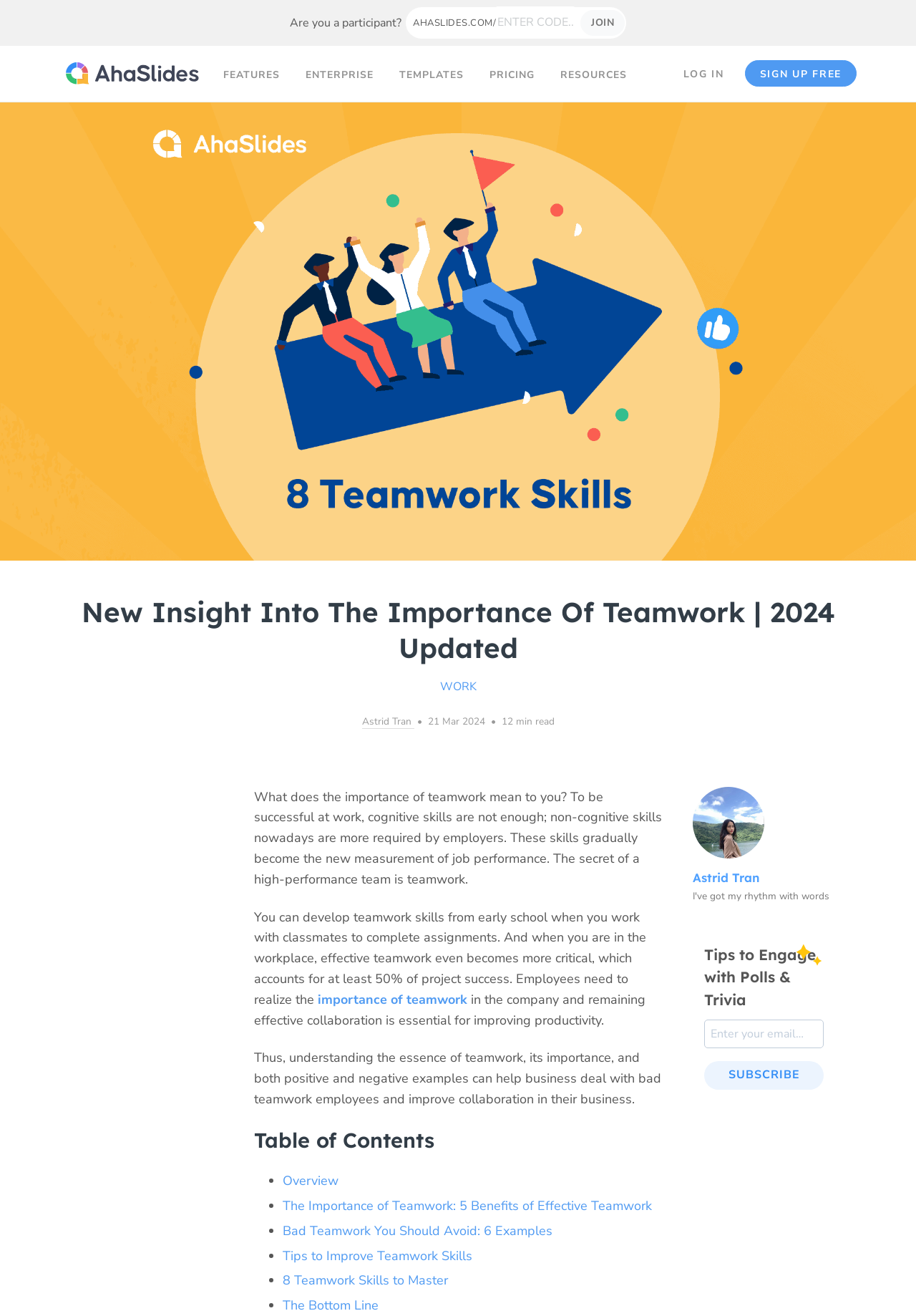Give a concise answer of one word or phrase to the question: 
How many minutes does it take to read the article?

12